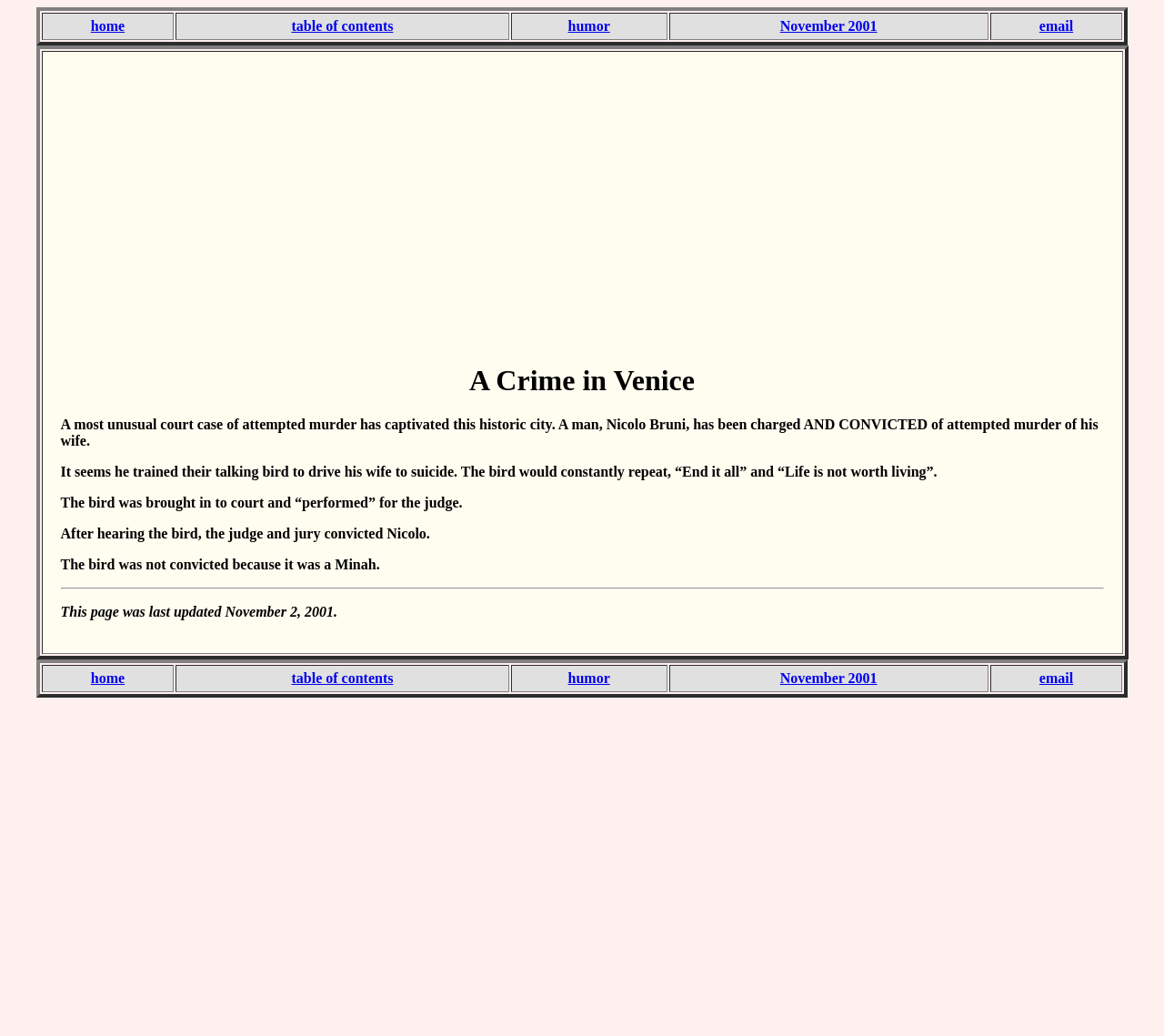Using the provided element description: "aria-label="Advertisement" name="aswift_1" title="Advertisement"", determine the bounding box coordinates of the corresponding UI element in the screenshot.

[0.052, 0.086, 0.948, 0.332]